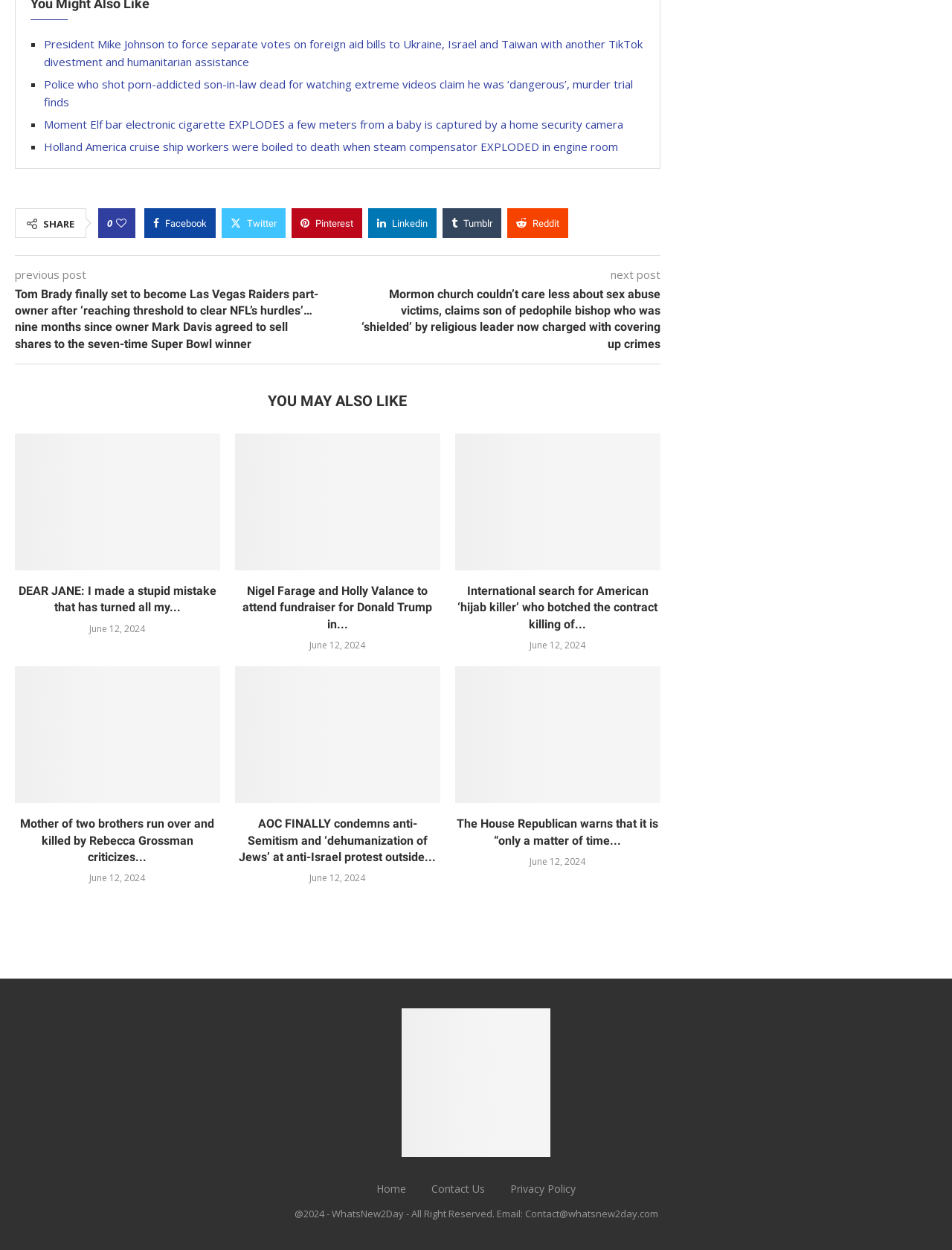Please find the bounding box coordinates of the clickable region needed to complete the following instruction: "Click on the 'Tom Brady finally set to become Las Vegas Raiders part-owner after ‘reaching threshold to clear NFL’s hurdles’… nine months since owner Mark Davis agreed to sell shares to the seven-time Super Bowl winner' link". The bounding box coordinates must consist of four float numbers between 0 and 1, i.e., [left, top, right, bottom].

[0.016, 0.229, 0.355, 0.282]